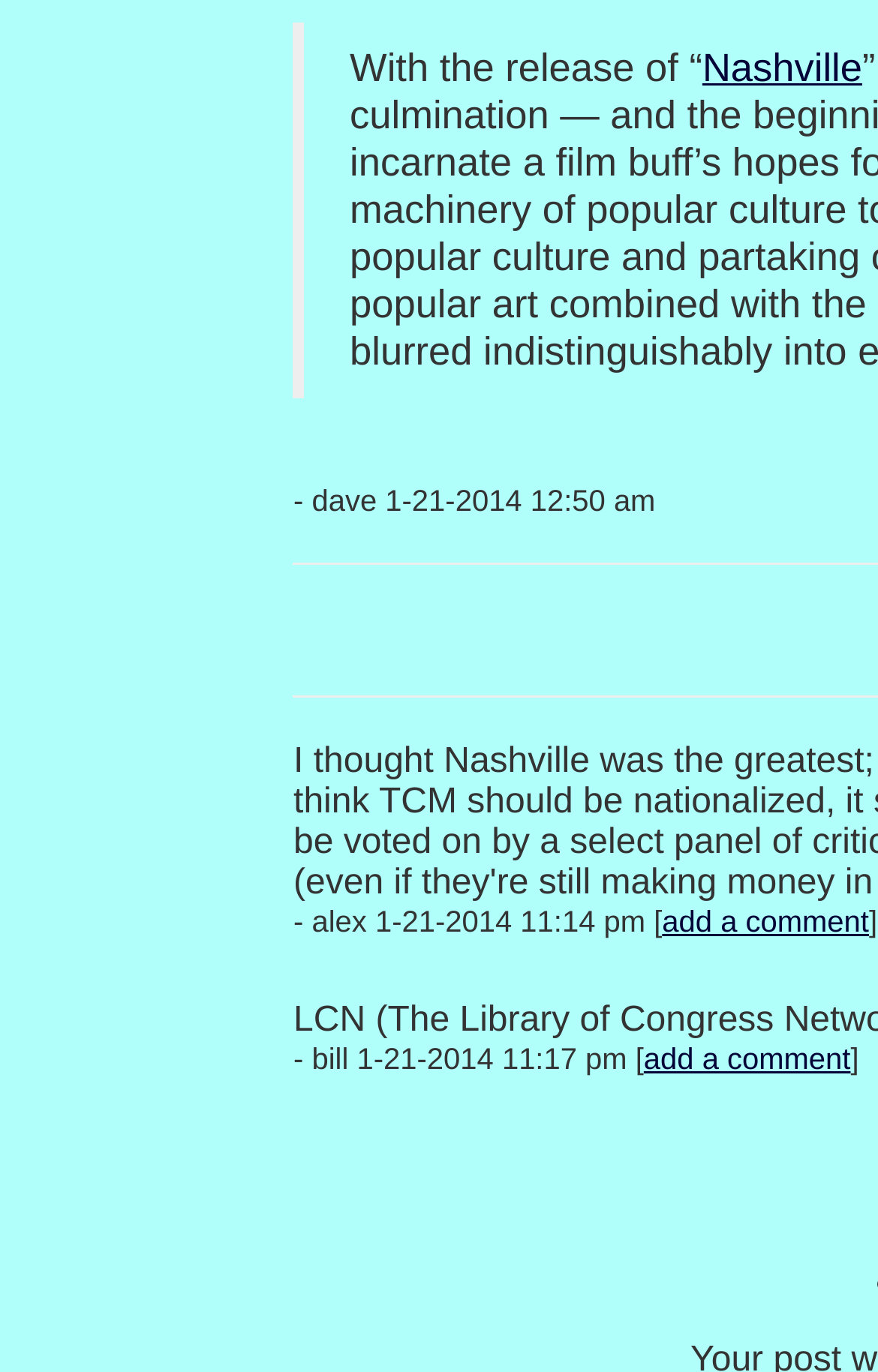Determine the bounding box of the UI element mentioned here: "Nashville". The coordinates must be in the format [left, top, right, bottom] with values ranging from 0 to 1.

[0.8, 0.033, 0.982, 0.066]